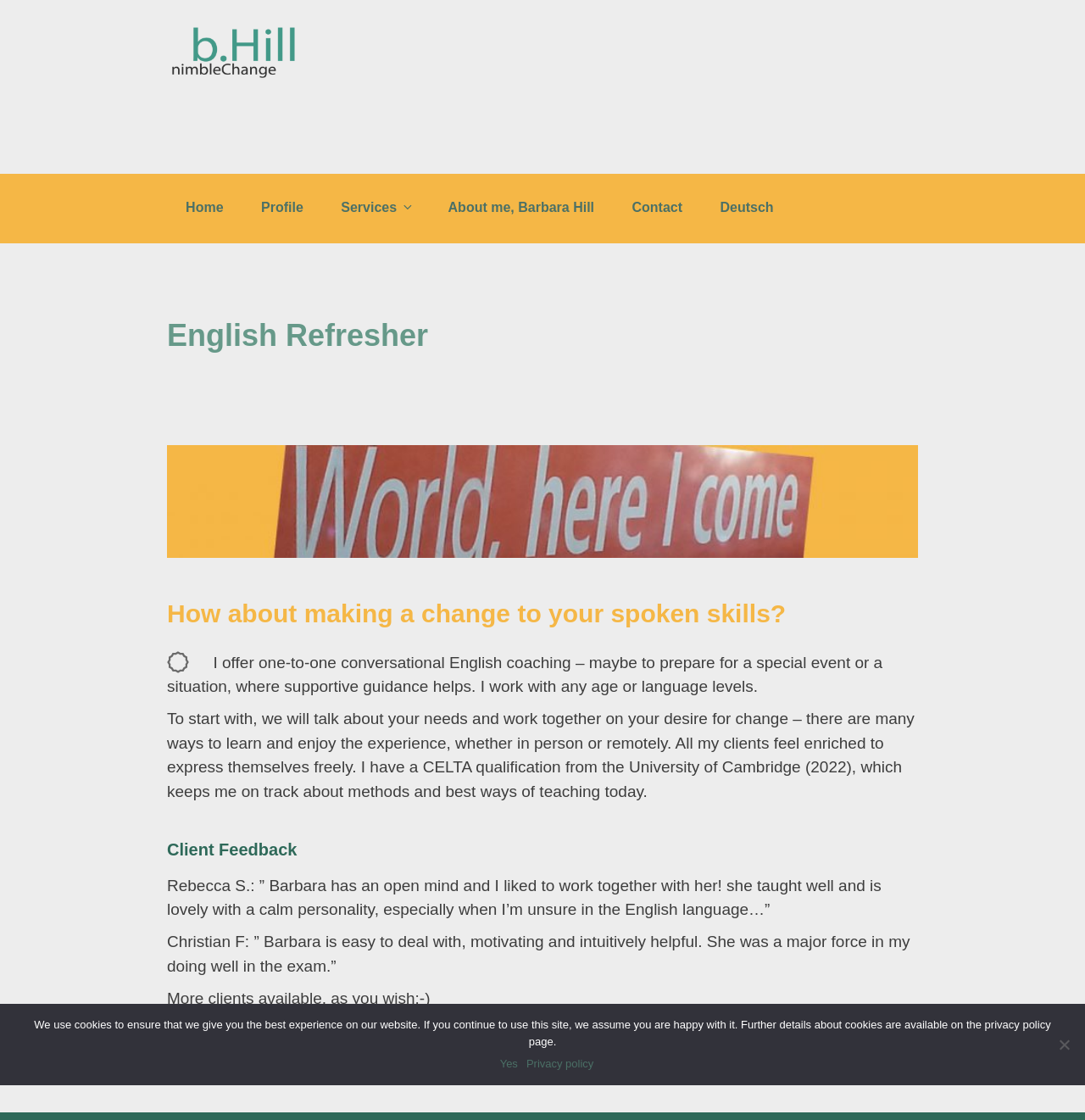Please identify the bounding box coordinates of the clickable element to fulfill the following instruction: "Click the 'About me, Barbara Hill' link". The coordinates should be four float numbers between 0 and 1, i.e., [left, top, right, bottom].

[0.397, 0.164, 0.563, 0.206]